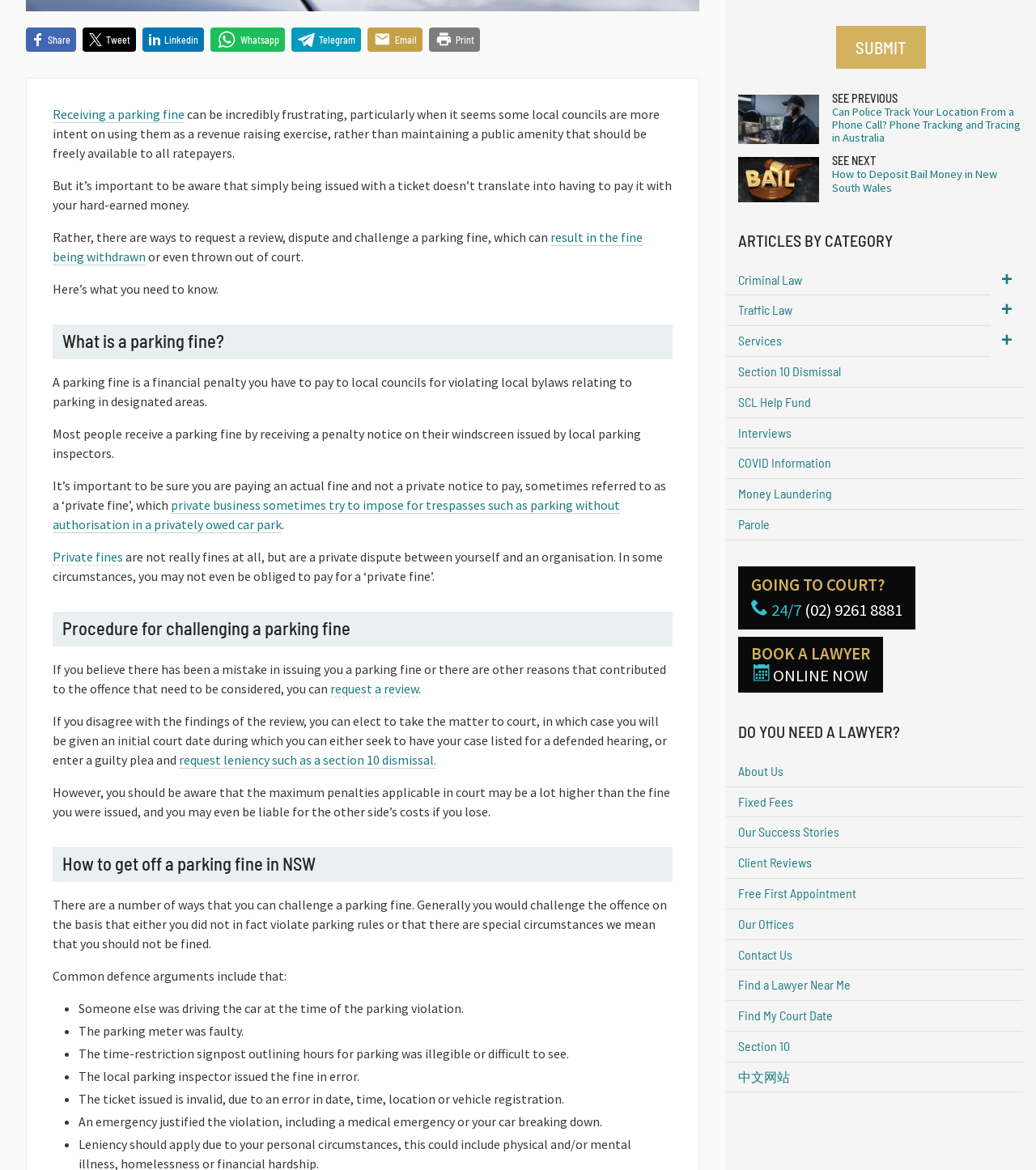Find the bounding box coordinates corresponding to the UI element with the description: "Book A Lawyer Online Now". The coordinates should be formatted as [left, top, right, bottom], with values as floats between 0 and 1.

[0.712, 0.544, 0.852, 0.592]